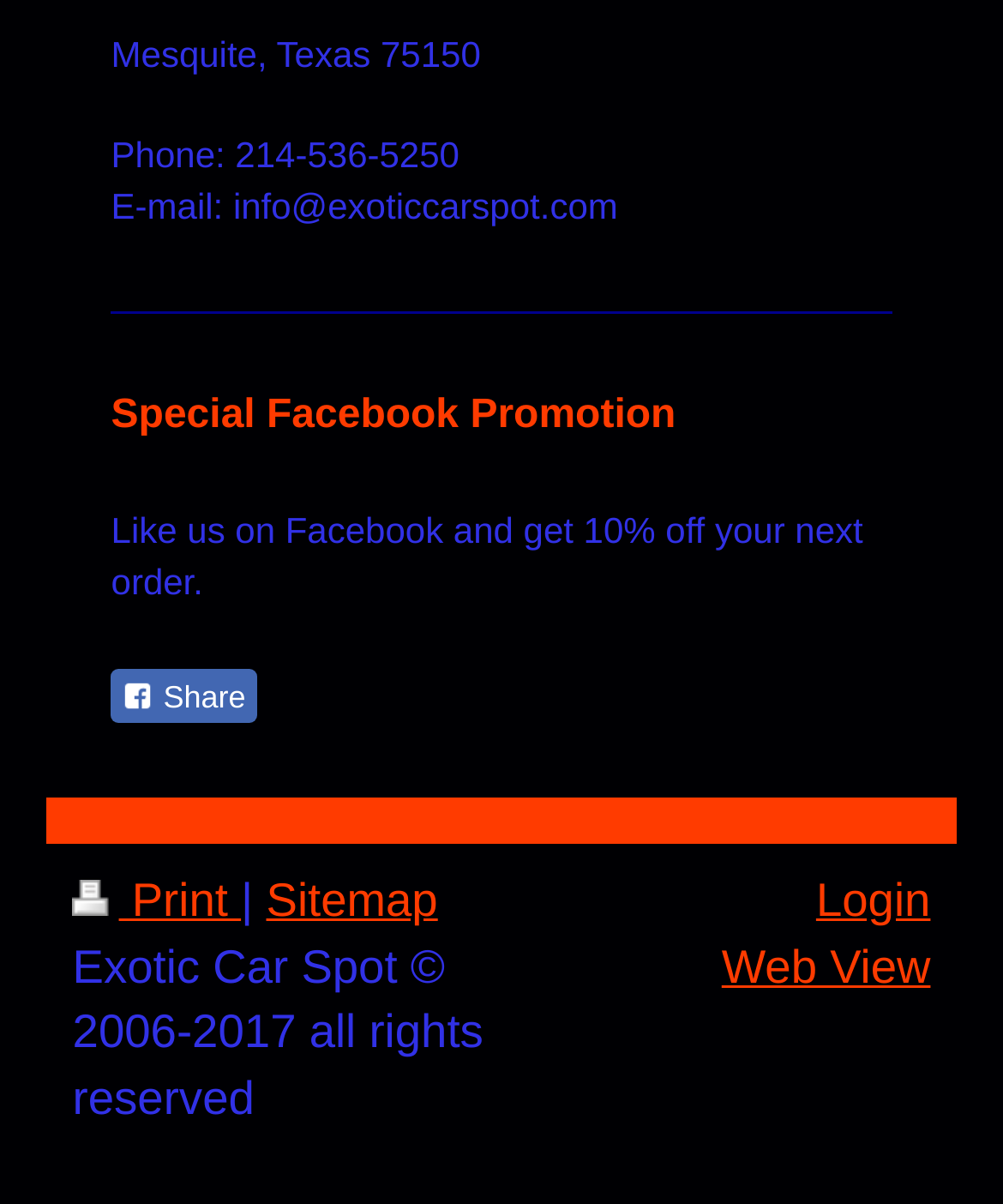What is the copyright year range of Exotic Car Spot?
From the image, respond with a single word or phrase.

2006-2017